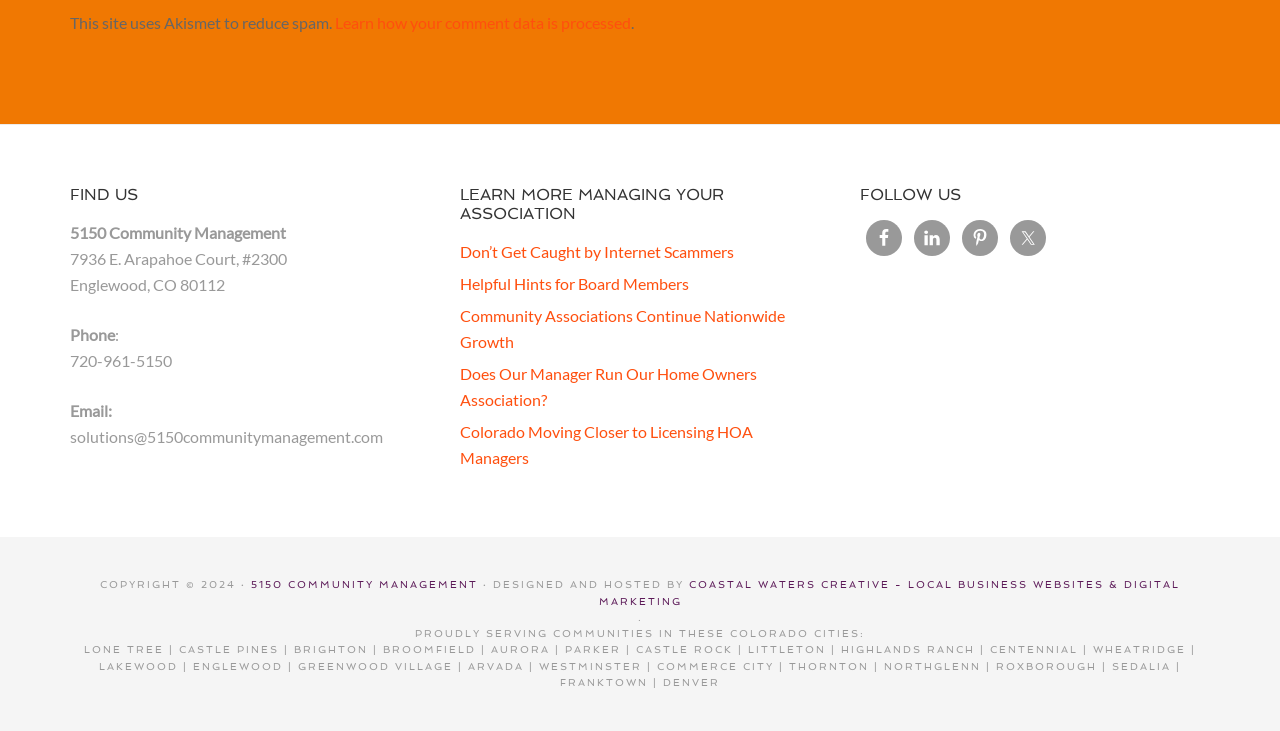What is the phone number?
Provide an in-depth answer to the question, covering all aspects.

The phone number can be found in the 'FIND US' section, where the address and contact information are provided. The phone number is '720-961-5150'.